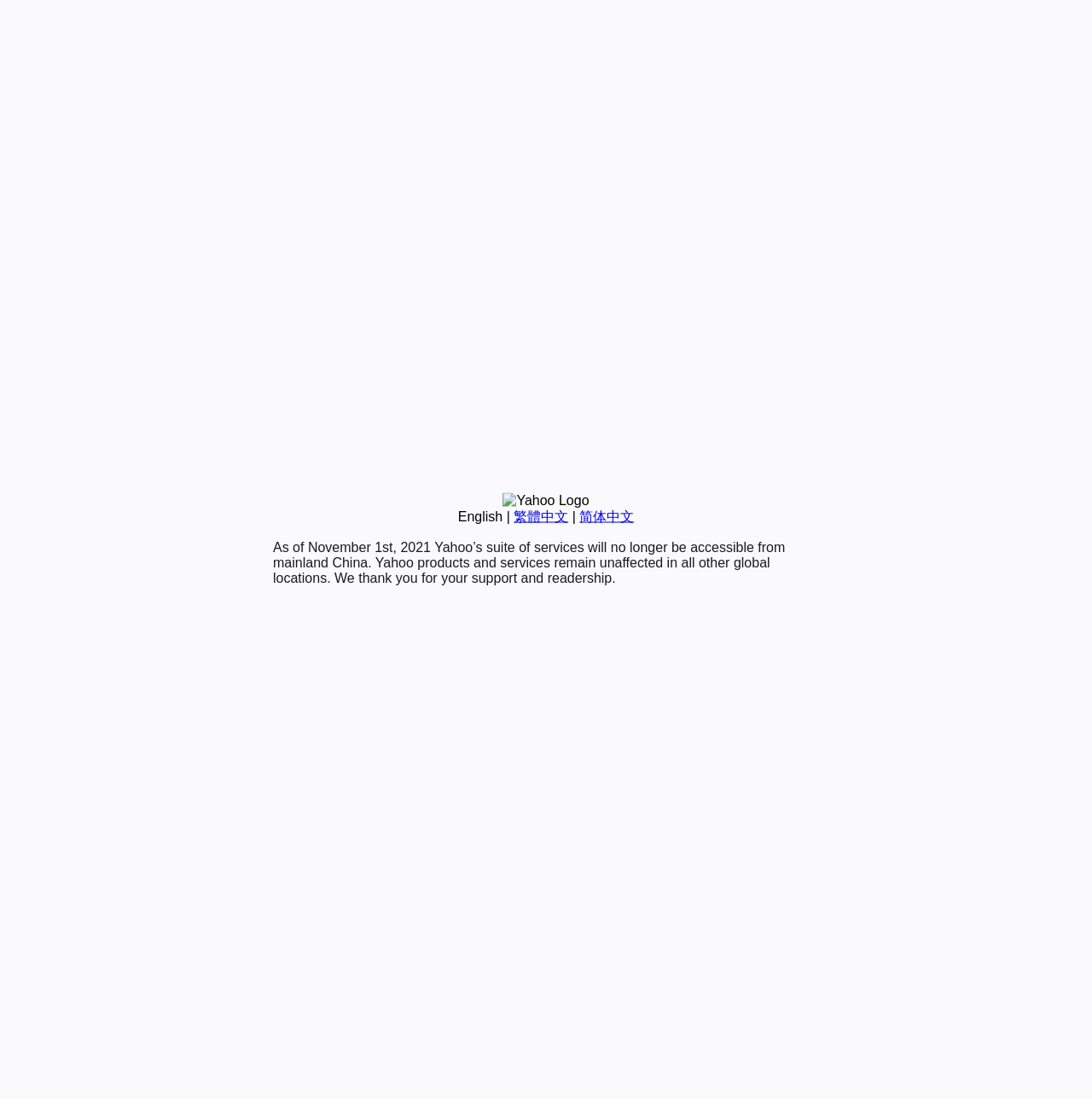Please determine the bounding box of the UI element that matches this description: 繁體中文. The coordinates should be given as (top-left x, top-left y, bottom-right x, bottom-right y), with all values between 0 and 1.

[0.47, 0.463, 0.52, 0.476]